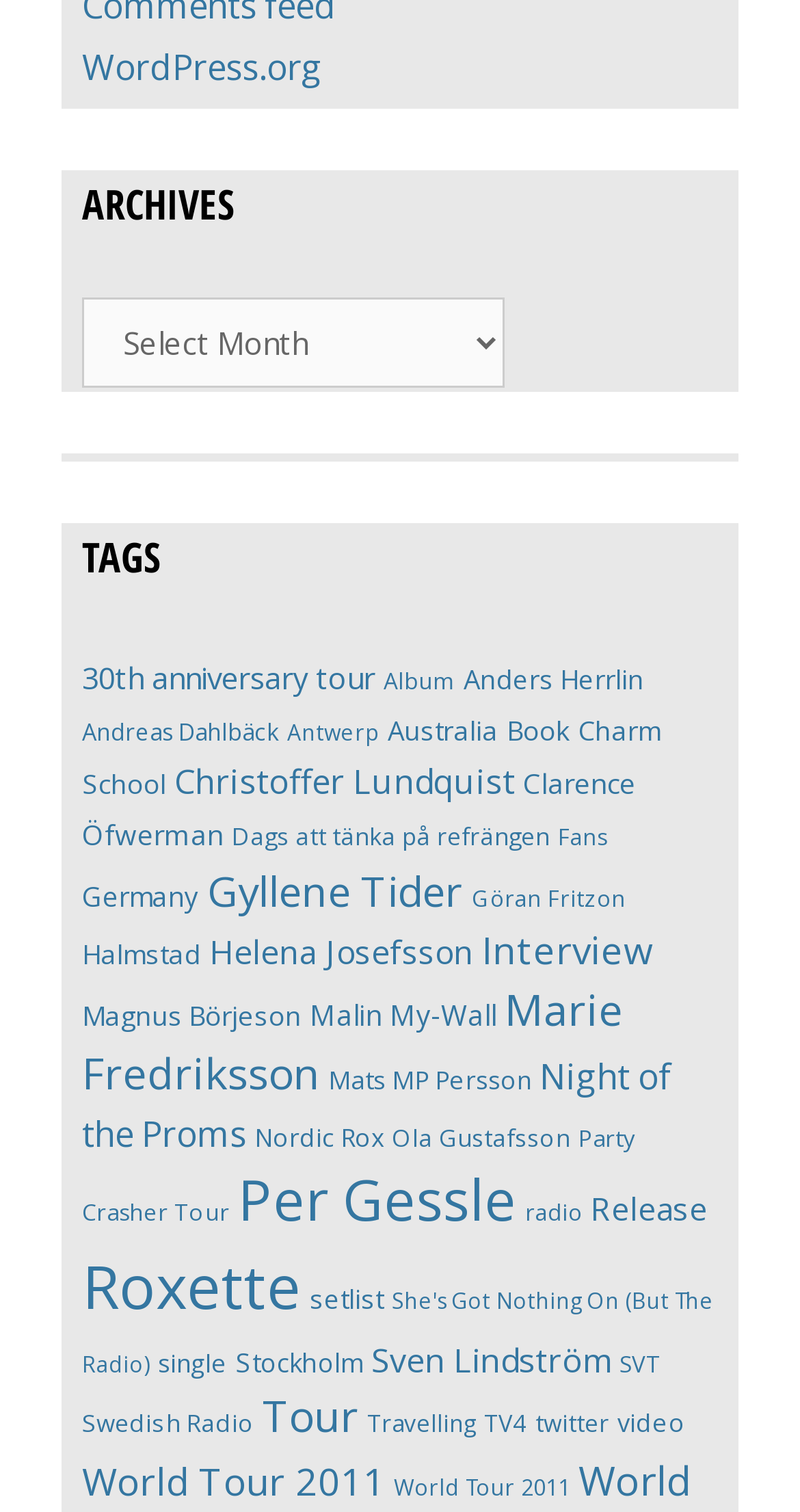Provide a one-word or brief phrase answer to the question:
What is the most popular topic on this webpage?

Roxette